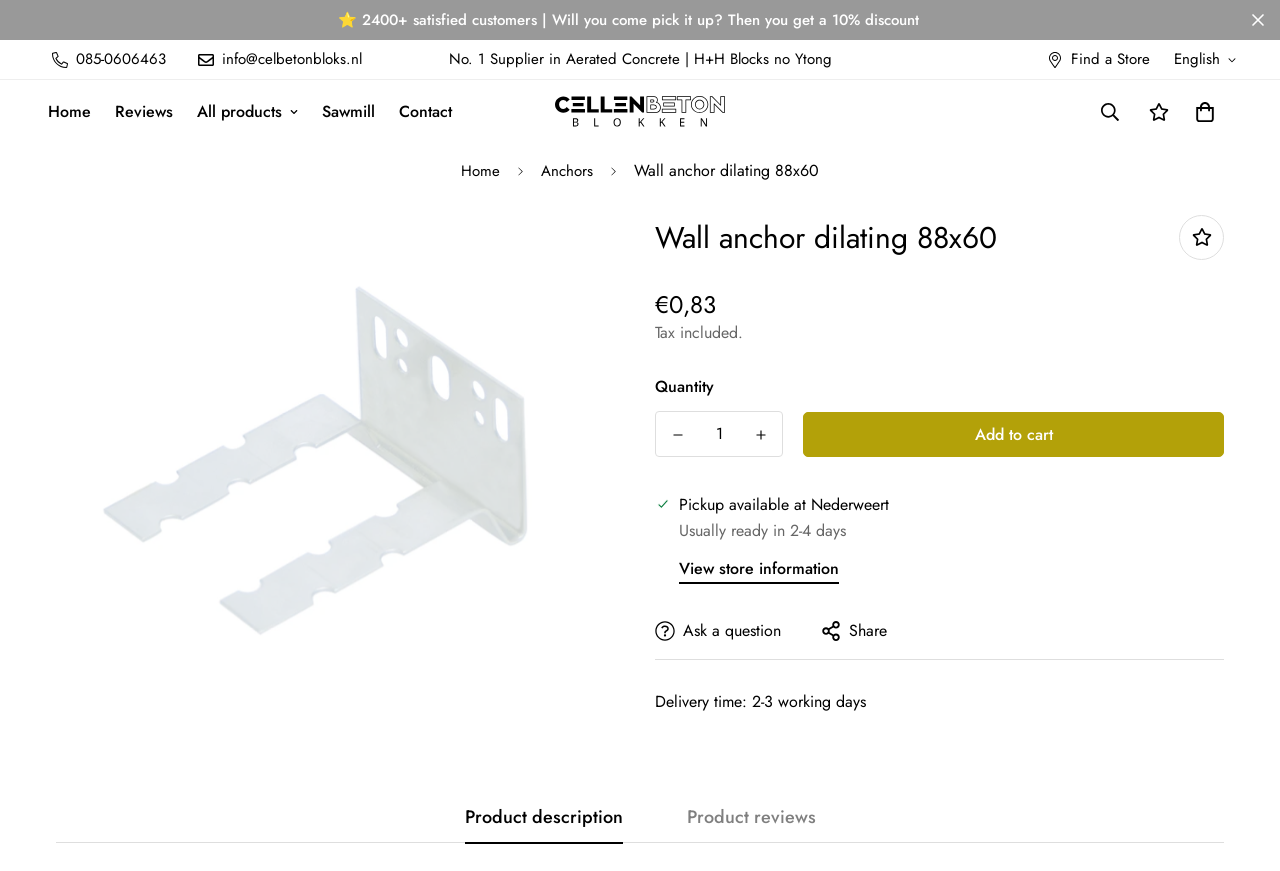Please provide a detailed answer to the question below by examining the image:
Is pickup available for this product?

Pickup availability can be determined from the product information section, where it is stated as 'Pickup available at' followed by the location 'Nederweert'.